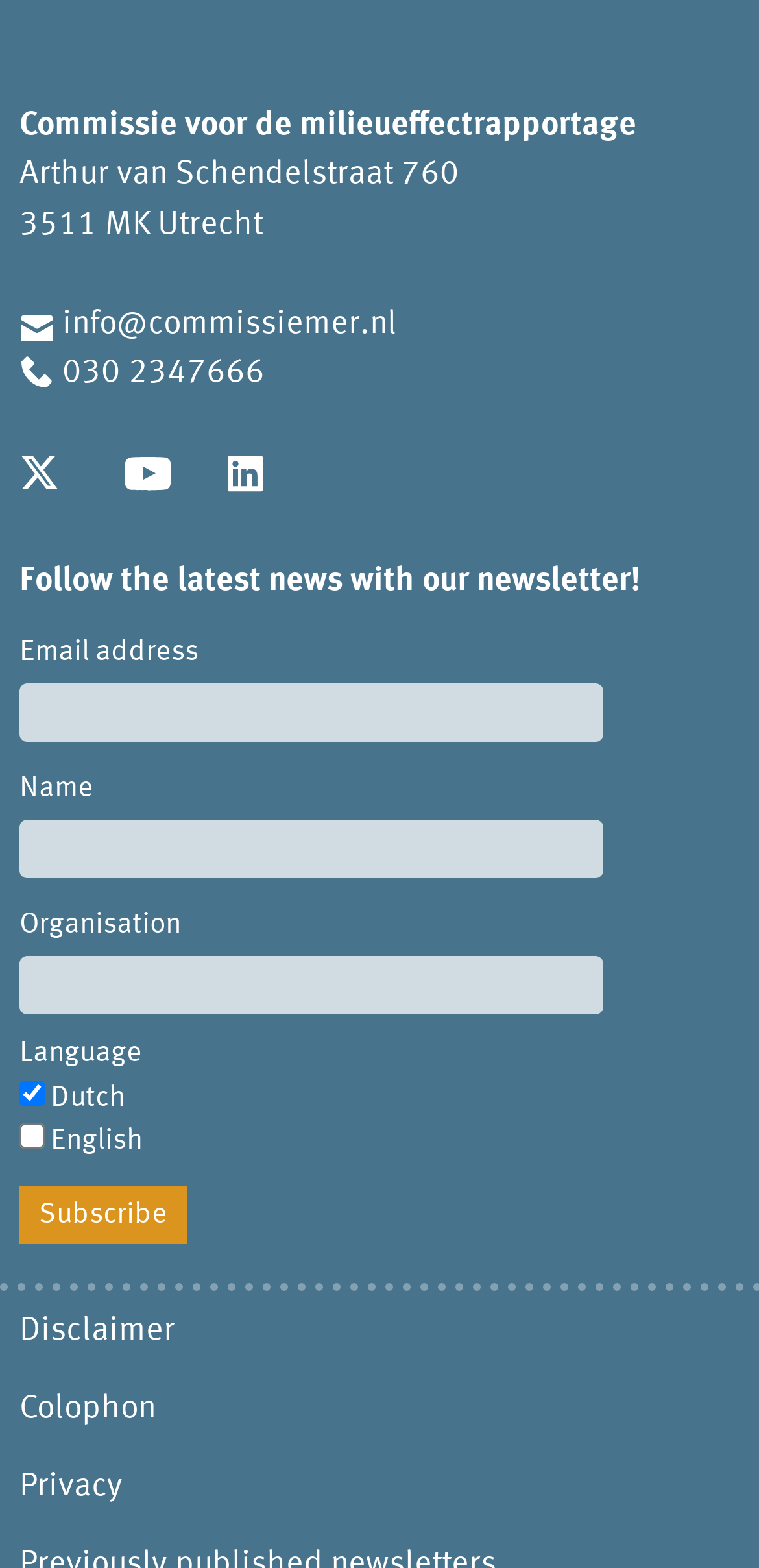Can you determine the bounding box coordinates of the area that needs to be clicked to fulfill the following instruction: "Search for arts and culture"?

None